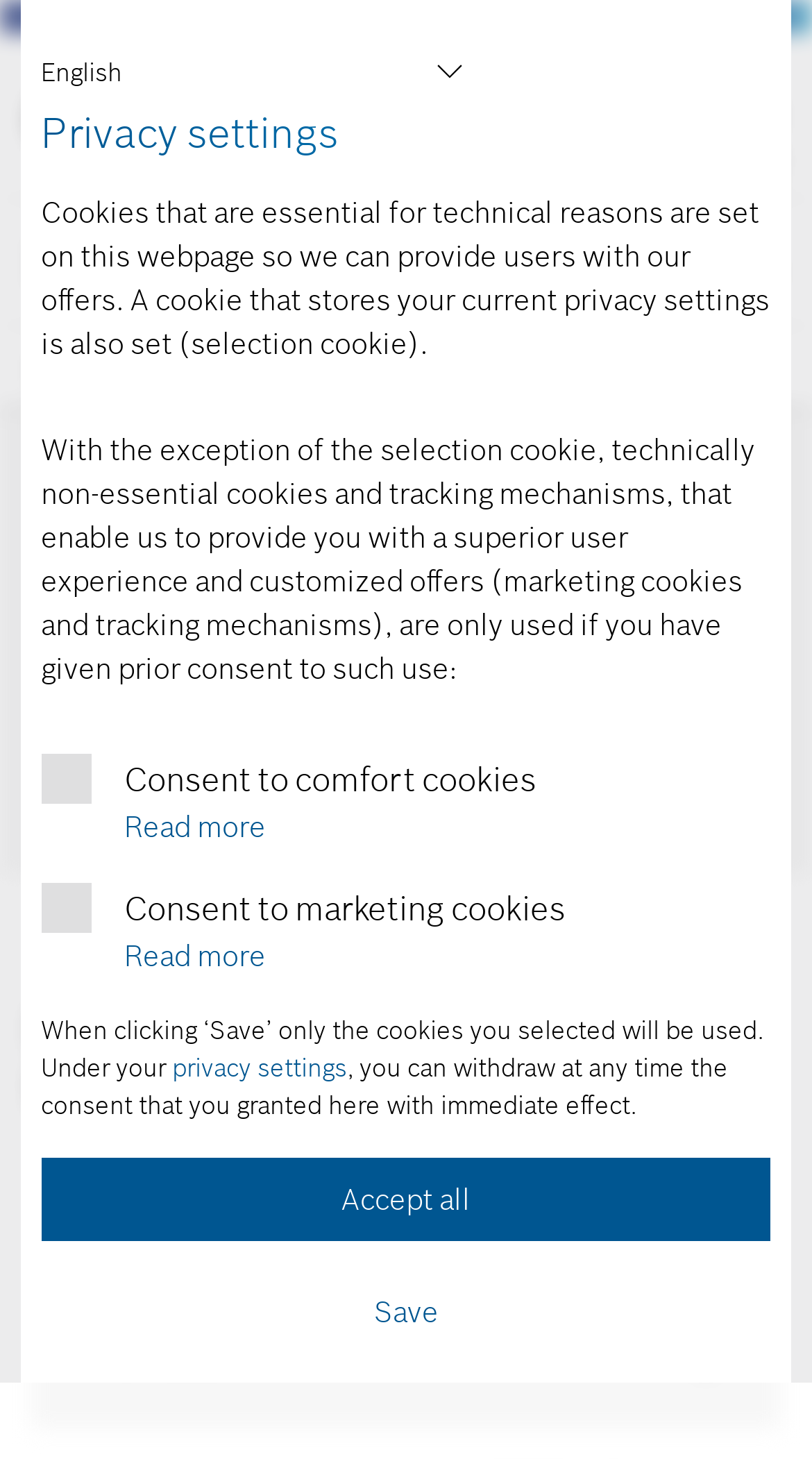Offer a thorough description of the webpage.

This webpage appears to be a forum discussion thread. At the top, there is a logo of "BST Community" with a link to the community homepage. Next to it, there is a search bar with a submit button and a warning icon. Below the search bar, there is a navigation breadcrumb trail showing the current location within the forum.

The main content of the page is a discussion thread titled "BME 688 hand sanitizer and field air distinguish". The thread is started by a user named Ayashkant123, whose profile picture and username are displayed at the top of the thread. The user's post is followed by a series of buttons and links, including a "Show Thread Options" button and a "View Profile" link.

Below the thread title, there is a post from the user, which is not explicitly stated but appears to be a question or topic of discussion. The post is followed by a series of alerts and a search bar with autocomplete functionality.

On the right side of the page, there is a section with a heading "Top Results" and a link to "See all results". Below this section, there is an image with a warning icon and a navigation breadcrumb trail.

At the bottom of the page, there is a dialog box titled "Privacy settings" with a modal window. The dialog box contains a series of checkboxes and links related to cookie settings, including options to consent to comfort cookies and marketing cookies. There are also links to more information about these types of cookies. The dialog box also contains a "Save" button and an "Accept all" button.

Throughout the page, there are various buttons, links, and icons, including a "Submit Search" button, a "User" link with a profile icon, and a "Data protection notice" link at the bottom of the page.